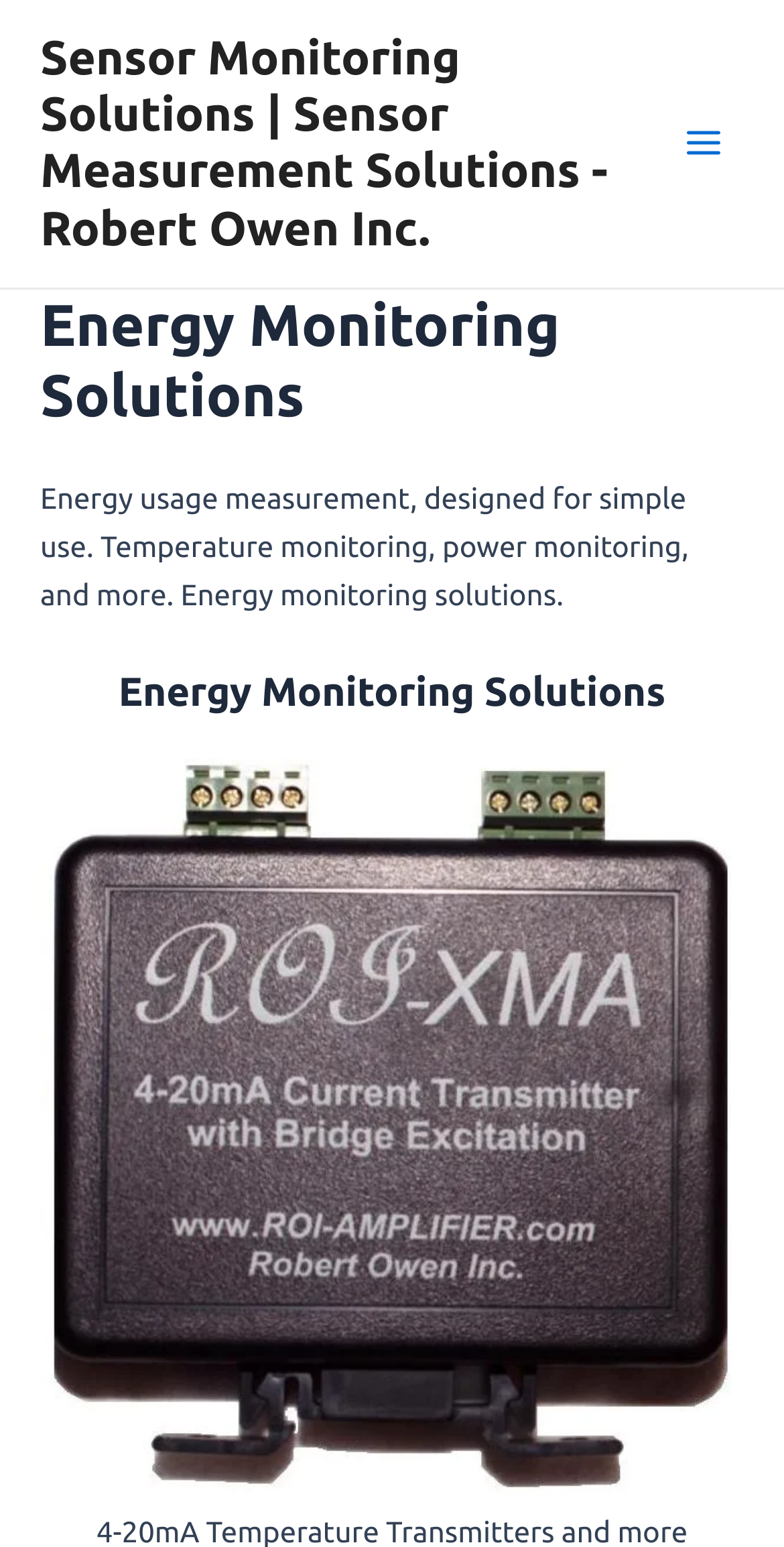Provide a one-word or short-phrase answer to the question:
What is the theme of the webpage?

Energy monitoring